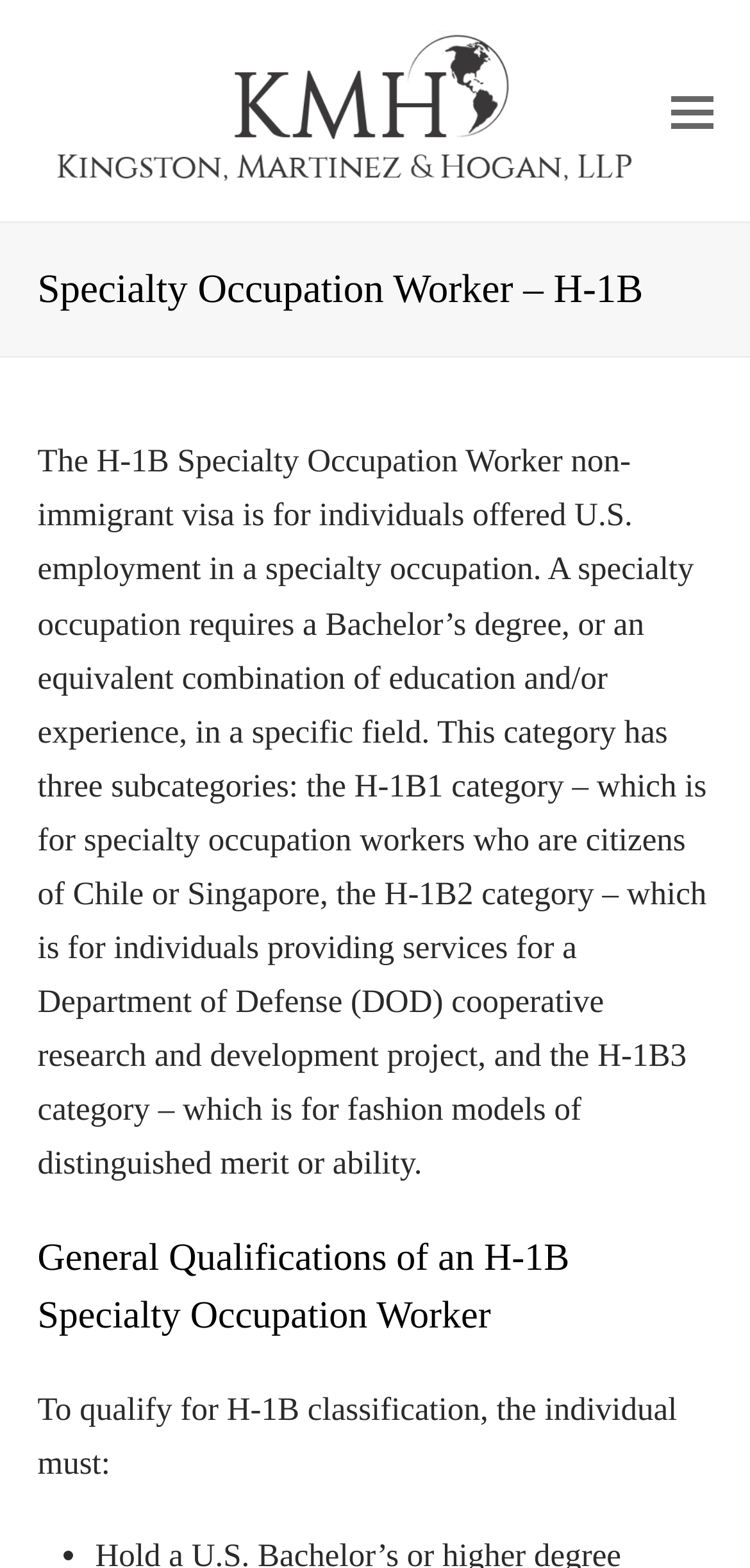Please answer the following question using a single word or phrase: 
How many subcategories are there for H-1B?

Three